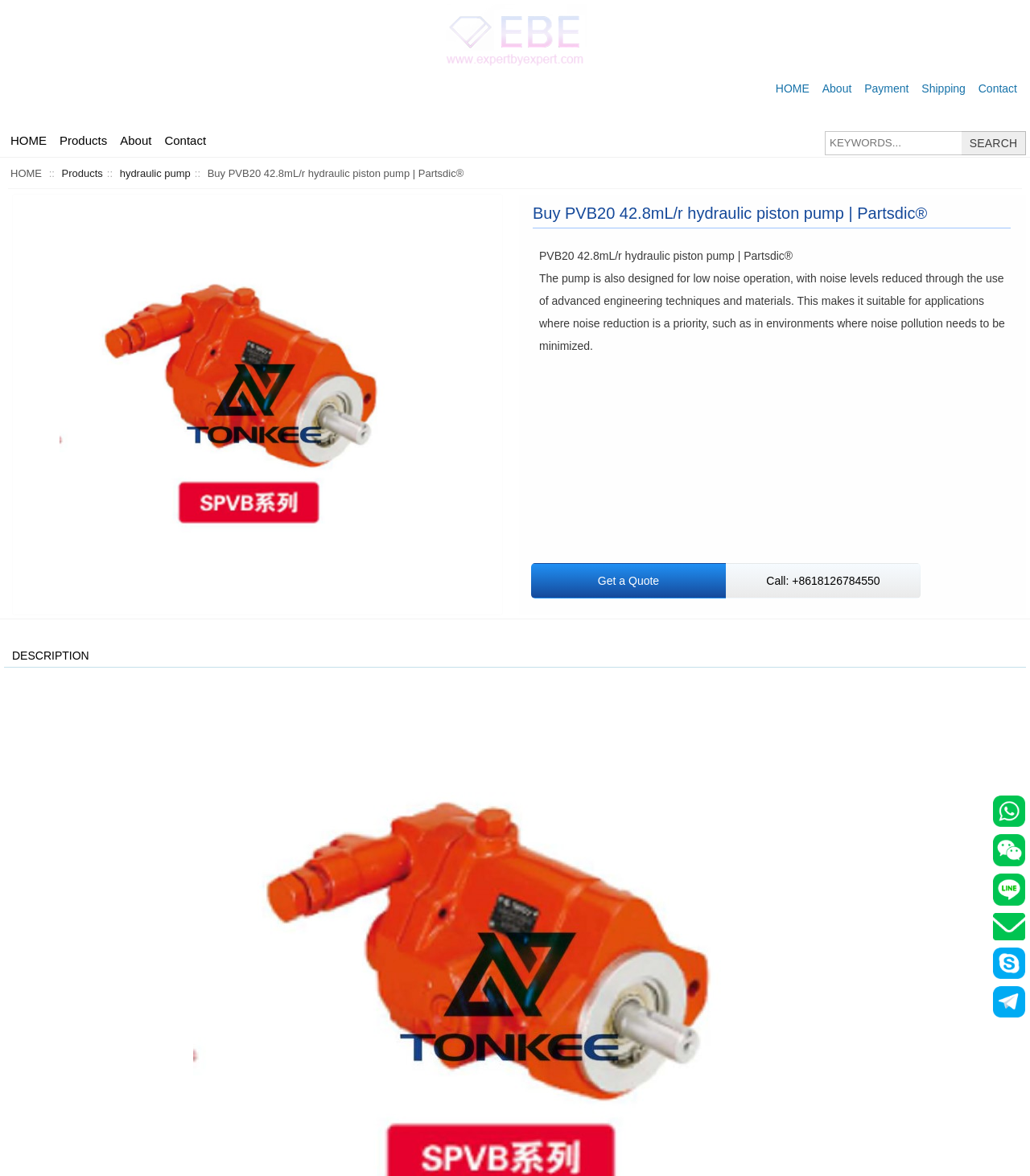Can you give a comprehensive explanation to the question given the content of the image?
What is the noise reduction priority?

I found the answer by reading the static text '...environments where noise pollution needs to be minimized.' which describes the priority of noise reduction in certain applications.